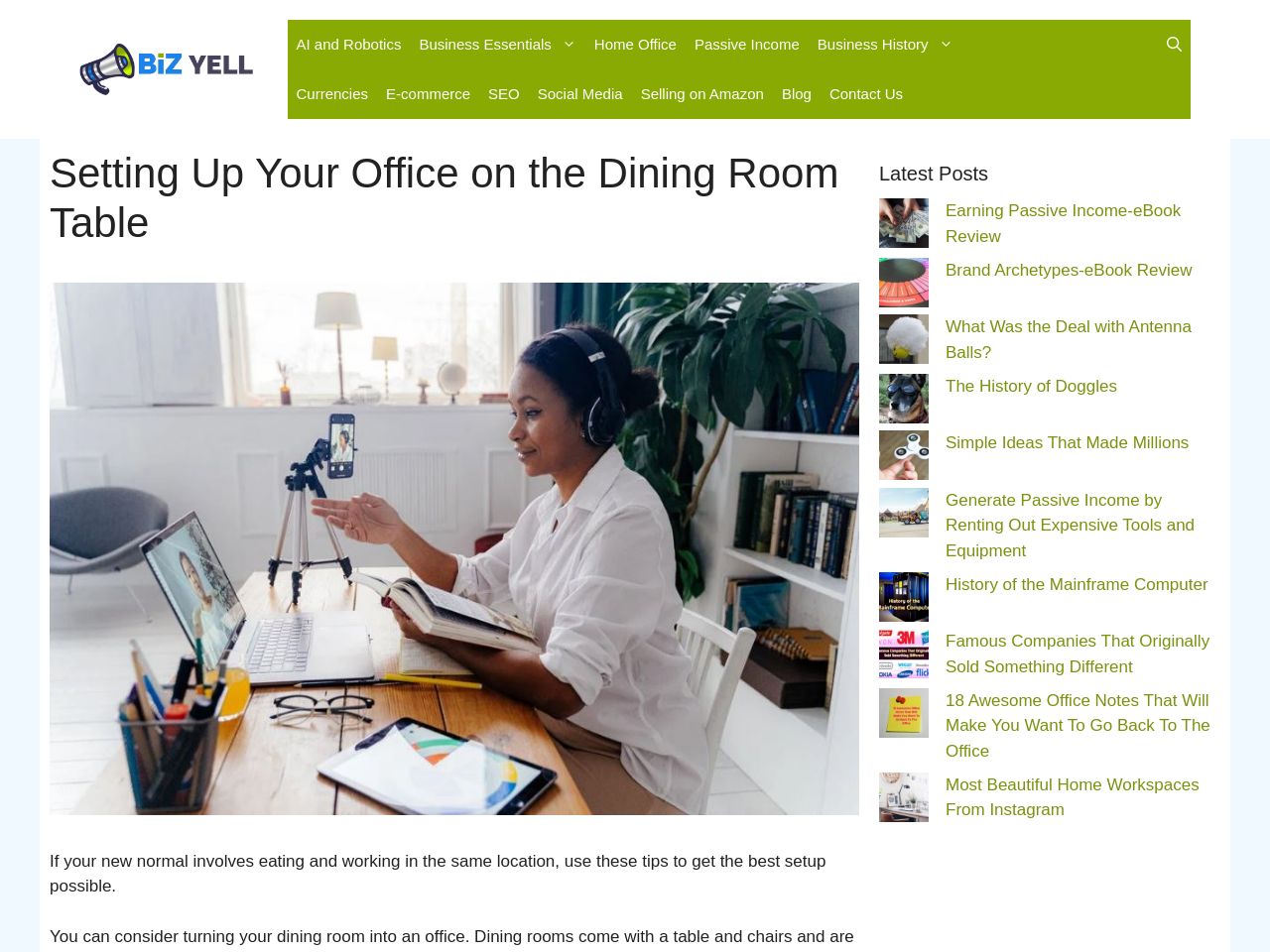Offer a detailed account of what is visible on the webpage.

This webpage is about setting up an office on a dining room table, with the main title "Setting Up Your Office on the Dining Room Table" displayed prominently at the top. Below the title, there is a brief introduction that reads "If your new normal involves eating and working in the same location, use these tips to get the best setup possible."

At the very top of the page, there is a banner with the site's logo, "BizYell", accompanied by a navigation menu with various categories such as "AI and Robotics", "Business Essentials", "Home Office", and more.

On the left side of the page, there is a large image related to setting up an office on a dining room table. Below the image, there are several links to recent posts, each with a brief title and a corresponding image. These posts include topics such as earning passive income, brand archetypes, and the history of doggles.

On the right side of the page, there is a section titled "Latest Posts" with a list of links to more articles, including topics such as generating passive income, the history of mainframe computers, and famous companies that originally sold something different. Each link has a corresponding image.

Overall, the webpage is focused on providing tips and resources for setting up a home office, with a collection of related articles and posts on the side.